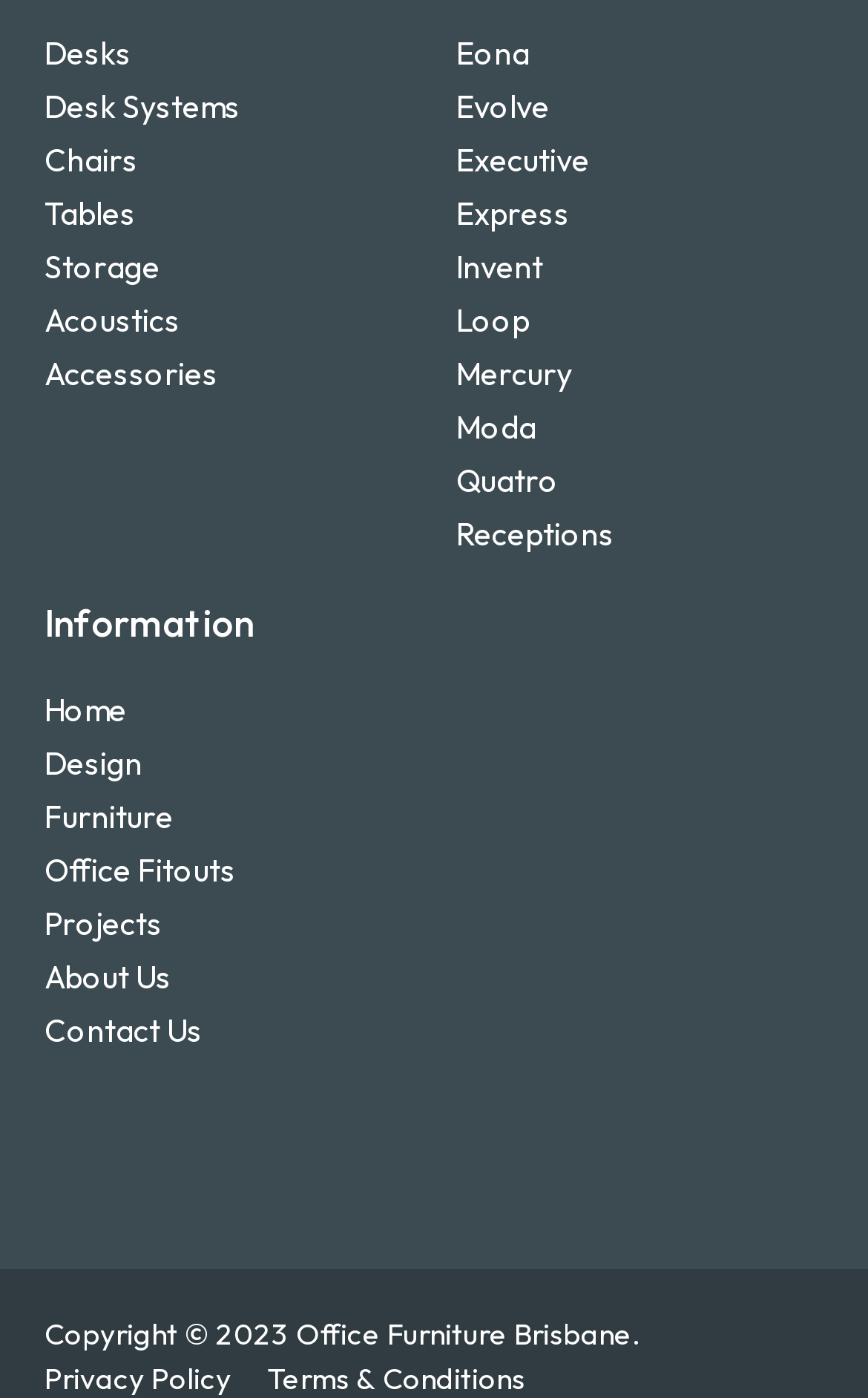Please specify the bounding box coordinates of the region to click in order to perform the following instruction: "View Information".

[0.051, 0.425, 0.474, 0.465]